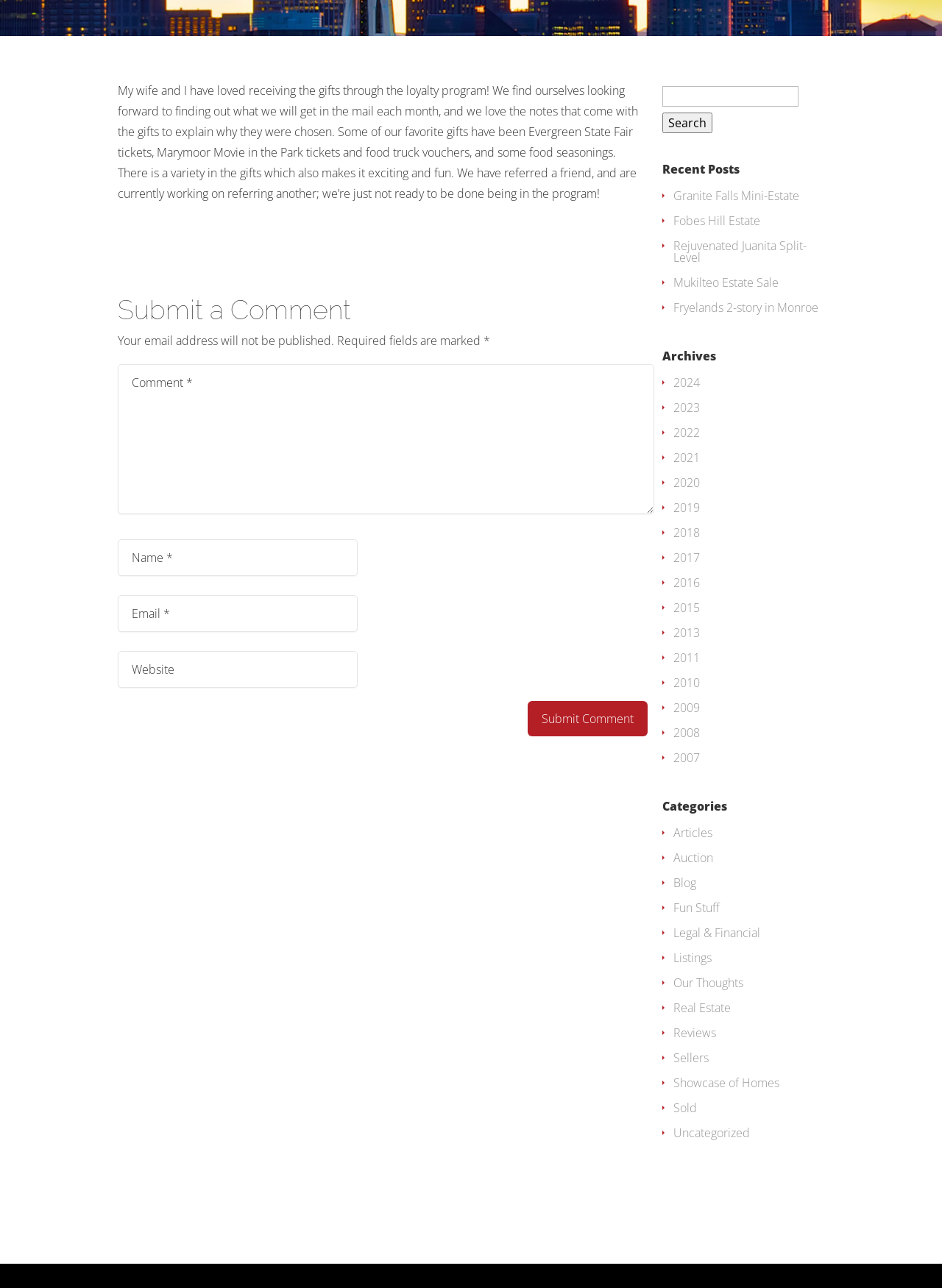Given the element description, predict the bounding box coordinates in the format (top-left x, top-left y, bottom-right x, bottom-right y). Make sure all values are between 0 and 1. Here is the element description: Legal & Financial

[0.715, 0.74, 0.807, 0.753]